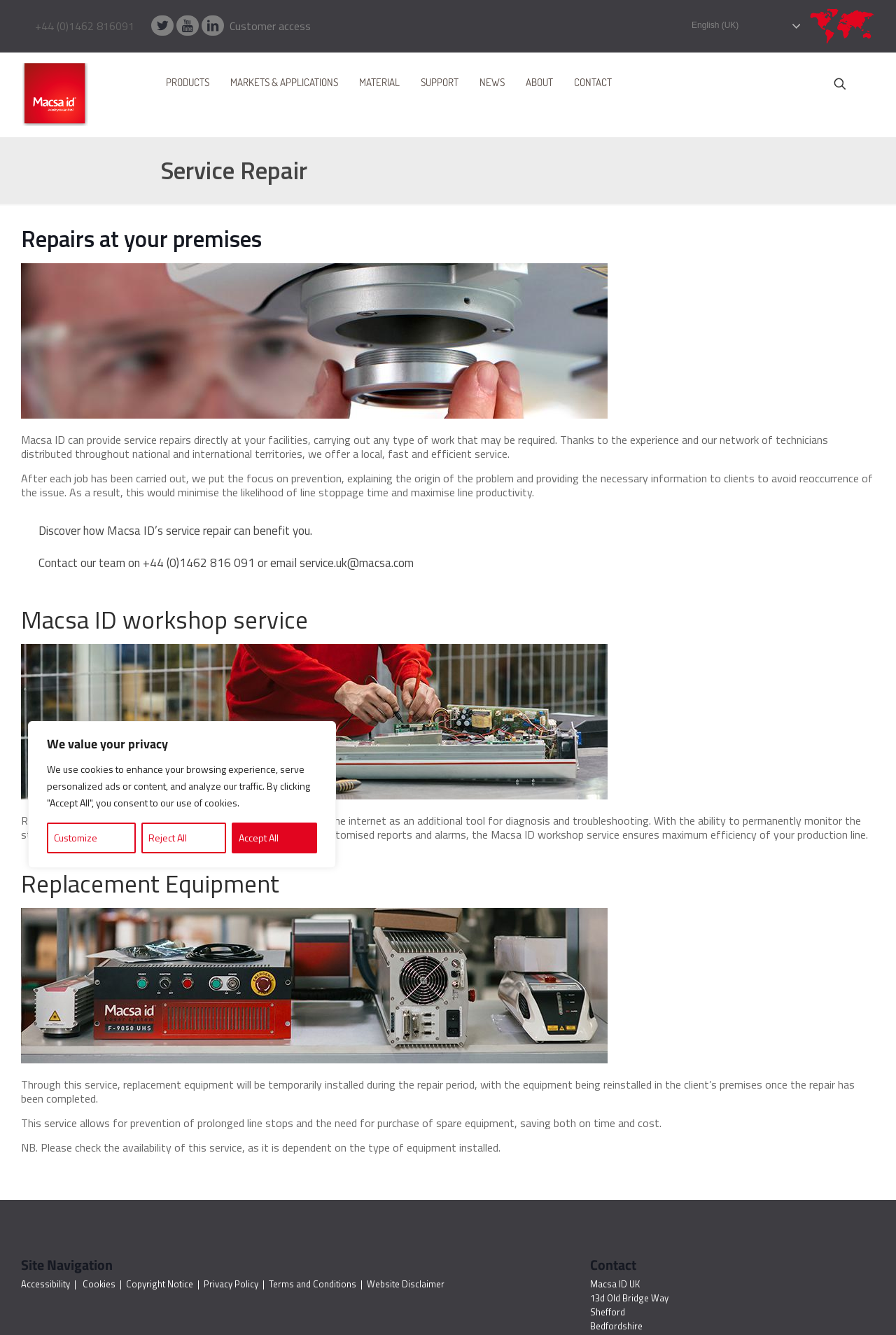Please specify the bounding box coordinates of the area that should be clicked to accomplish the following instruction: "Click the 'PRODUCTS' link". The coordinates should consist of four float numbers between 0 and 1, i.e., [left, top, right, bottom].

[0.185, 0.039, 0.234, 0.084]